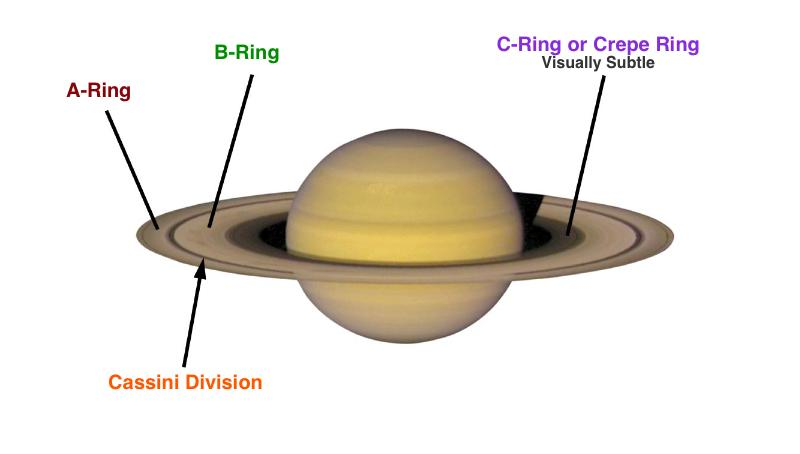Interpret the image and provide an in-depth description.

The image depicts a detailed illustration of Saturn, highlighting its prominent ring system. The rings are labeled to show their distinct sections: the outermost A-Ring, the middle B-Ring, and the innermost C-Ring, also known as the Crepe Ring, which is noted for being visually subtle. A significant feature, the Cassini Division, is marked as the gap between the A and B rings, measuring approximately 2,900 miles (4,700 kilometers). This division is a notable characteristic observable even with small telescopes, particularly when the rings are widely opened. Saturn's rings can be easily seen with low magnification through a telescope, providing observers a gateway to understanding this magnificent planetary feature.